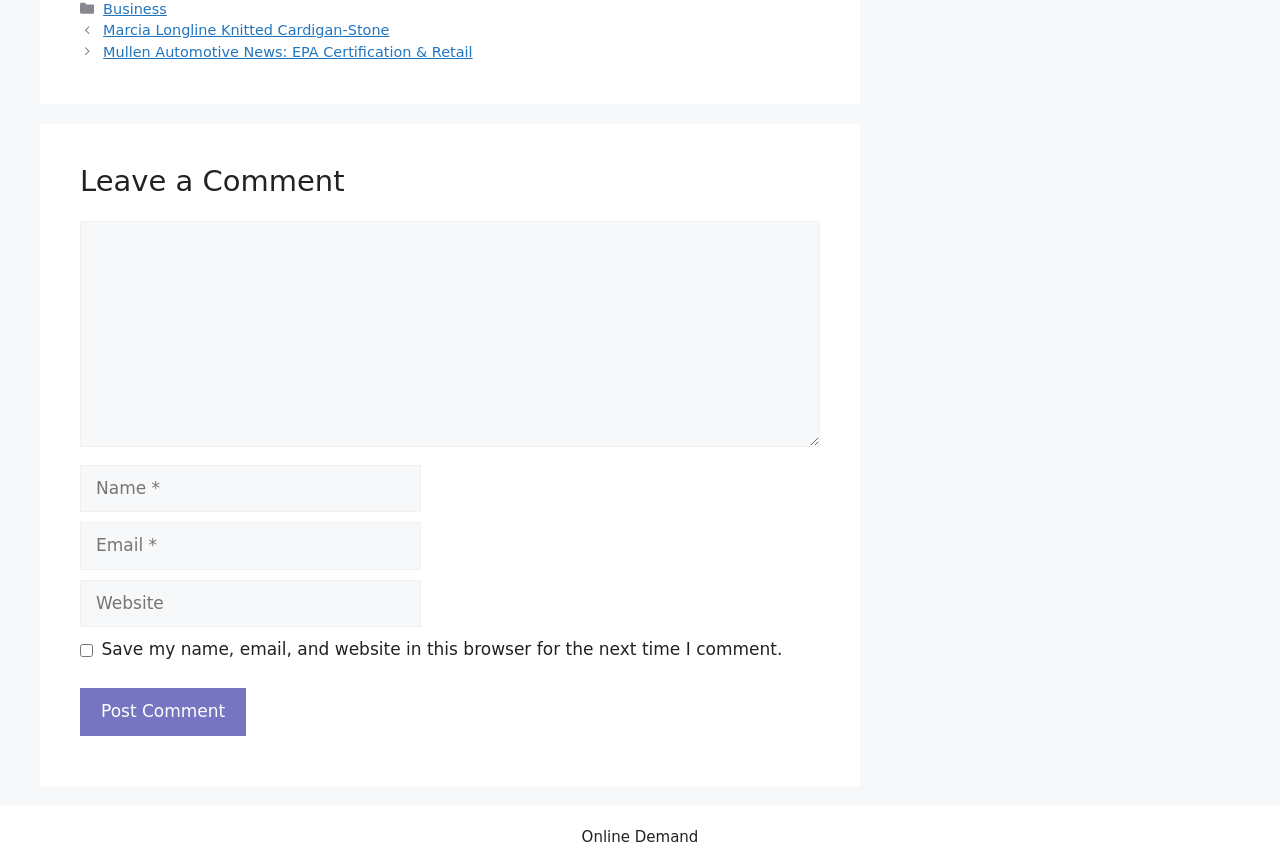Consider the image and give a detailed and elaborate answer to the question: 
What is the first post title?

By looking at the navigation section, I can see a list of post titles. The first one is 'Marcia Longline Knitted Cardigan-Stone'.